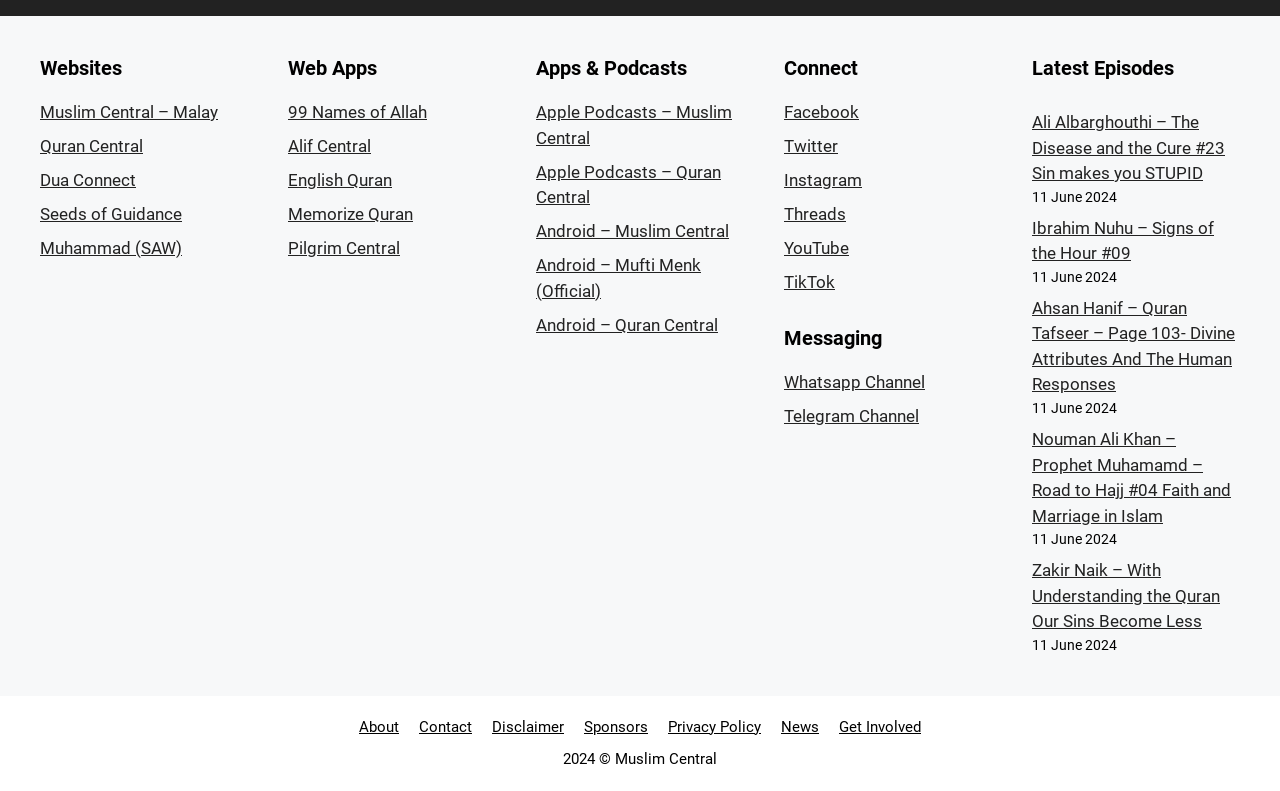Determine the bounding box coordinates of the clickable element necessary to fulfill the instruction: "Visit Facebook". Provide the coordinates as four float numbers within the 0 to 1 range, i.e., [left, top, right, bottom].

[0.612, 0.129, 0.671, 0.154]